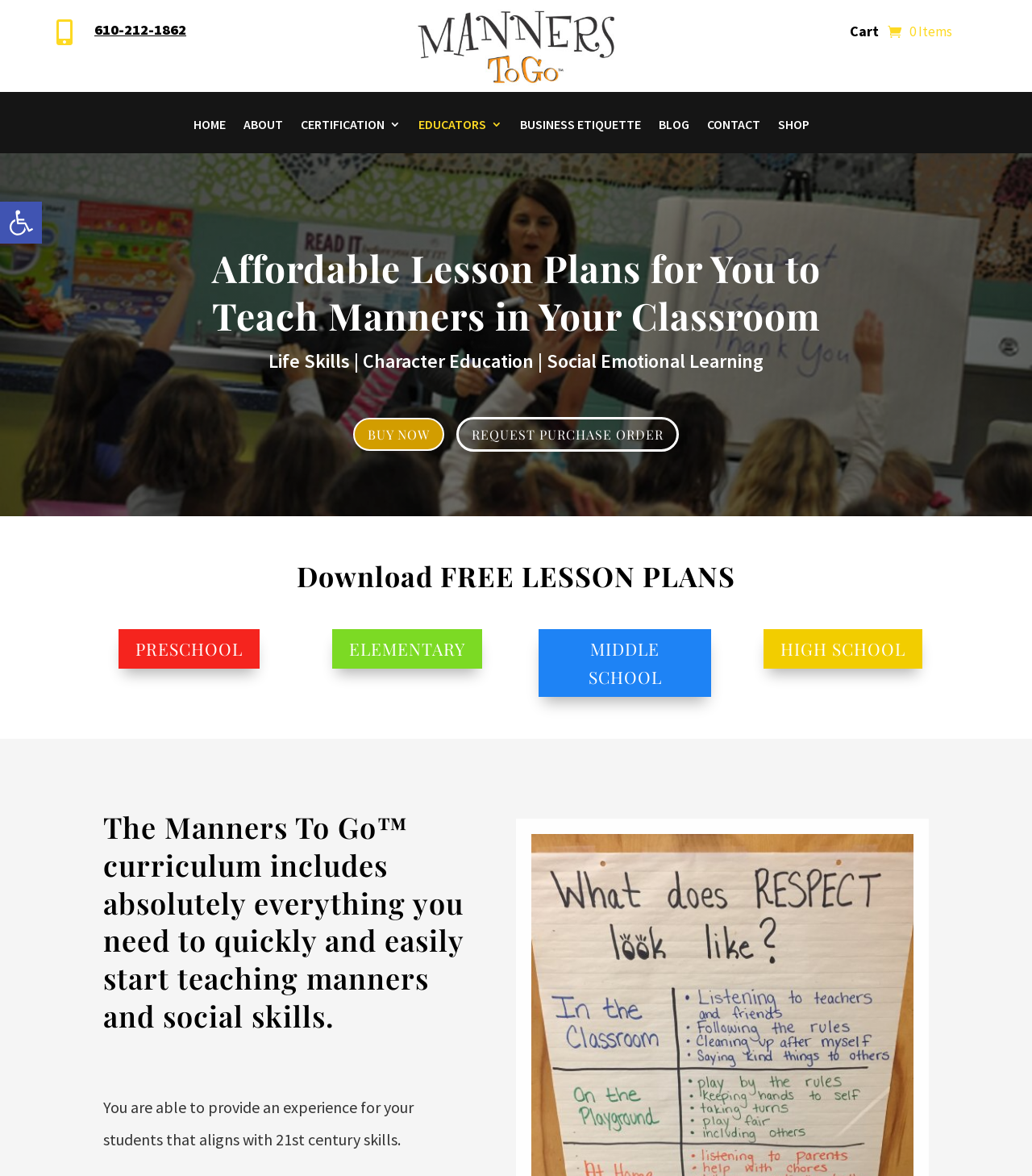Describe all the visual and textual components of the webpage comprehensively.

This webpage is about the Manners To Go™ curriculum for educators, specifically designed to teach manners in the classroom. At the top left corner, there is a button to open the toolbar accessibility tools, accompanied by a small image. Below this, there is a layout table with a static text element displaying a font icon.

On the top right side, there is the Manners to Go Logo, which is an image link. Next to it, there are links to the cart and a notification indicating that there are 0 items in the cart.

The main navigation menu is located below the logo, with links to HOME, ABOUT, CERTIFICATION, EDUCATORS, BUSINESS ETIQUETTE, BLOG, CONTACT, and SHOP.

Below the navigation menu, there is a heading that reads "Affordable Lesson Plans for You to Teach Manners in Your Classroom". This is followed by a static text element describing the curriculum as covering life skills, character education, and social-emotional learning.

There are two call-to-action links, "BUY NOW" and "REQUEST PURCHASE ORDER", placed side by side. Below these, there is a heading that invites users to download free lesson plans.

The webpage then presents a series of links to different grade levels, including PRESCHOOL, ELEMENTARY, MIDDLE SCHOOL, and HIGH SCHOOL. These links are arranged horizontally across the page.

Finally, there is a lengthy heading that describes the comprehensive nature of the Manners To Go™ curriculum, followed by a static text element that highlights the benefits of using this curriculum, including its alignment with 21st-century skills.